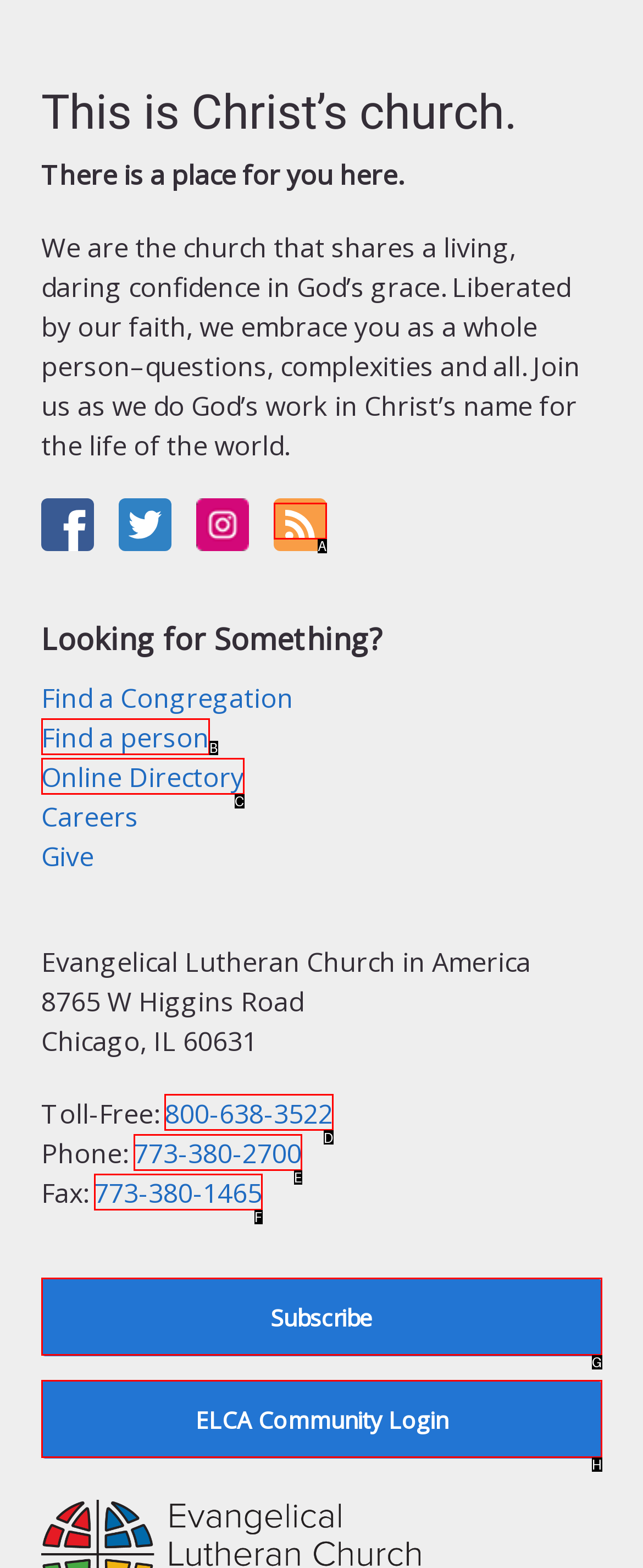Identify the correct choice to execute this task: Call 800-638-3522
Respond with the letter corresponding to the right option from the available choices.

D